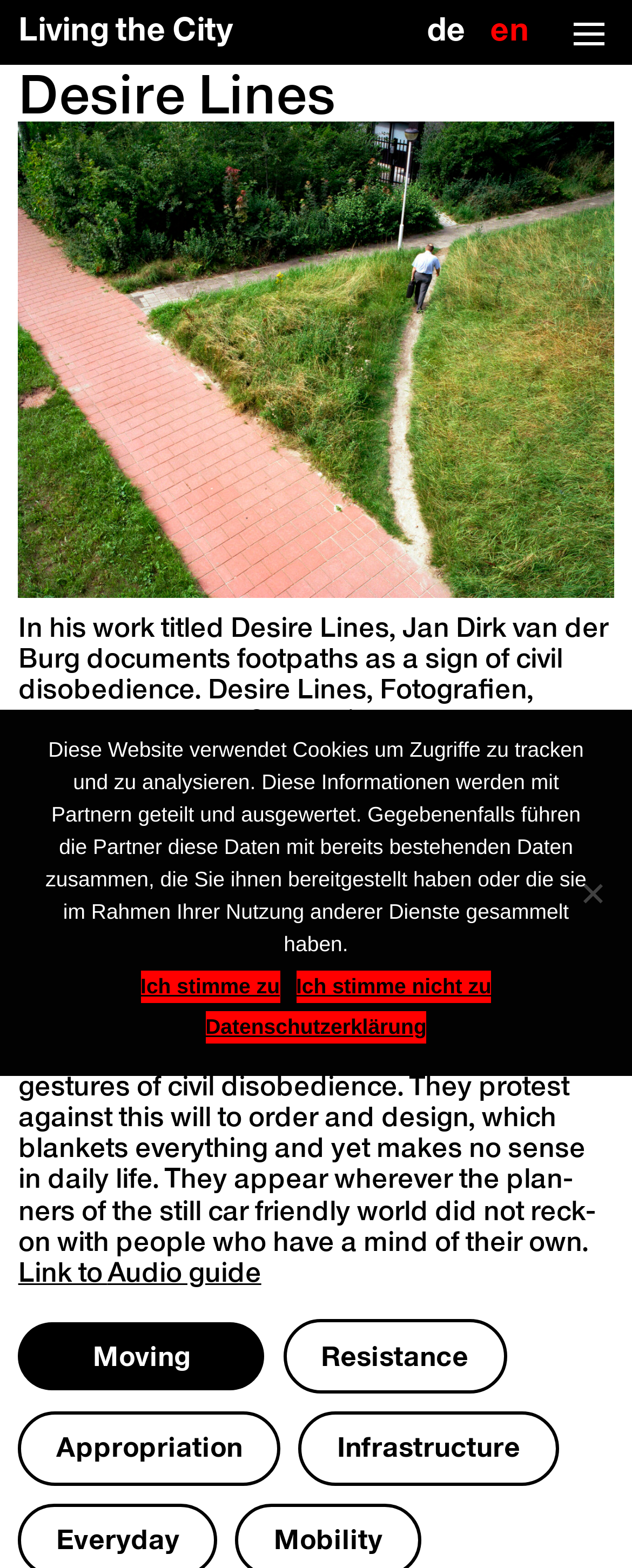Refer to the image and offer a detailed explanation in response to the question: What is the size of the photograph?

I found the size of the photograph by reading the text in the figure caption, which mentions 'Desire Lines, Fotografien, 80×100cm, 2011'.